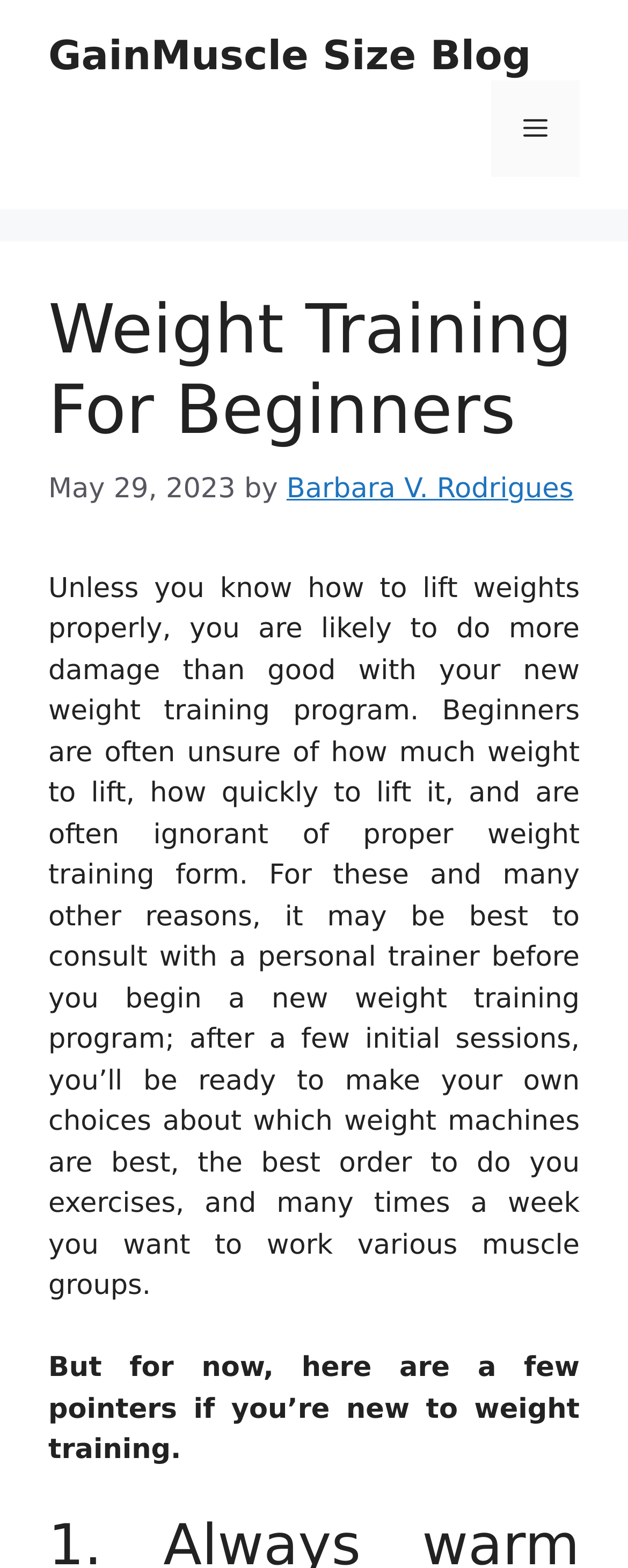When was the article published?
Identify the answer in the screenshot and reply with a single word or phrase.

May 29, 2023